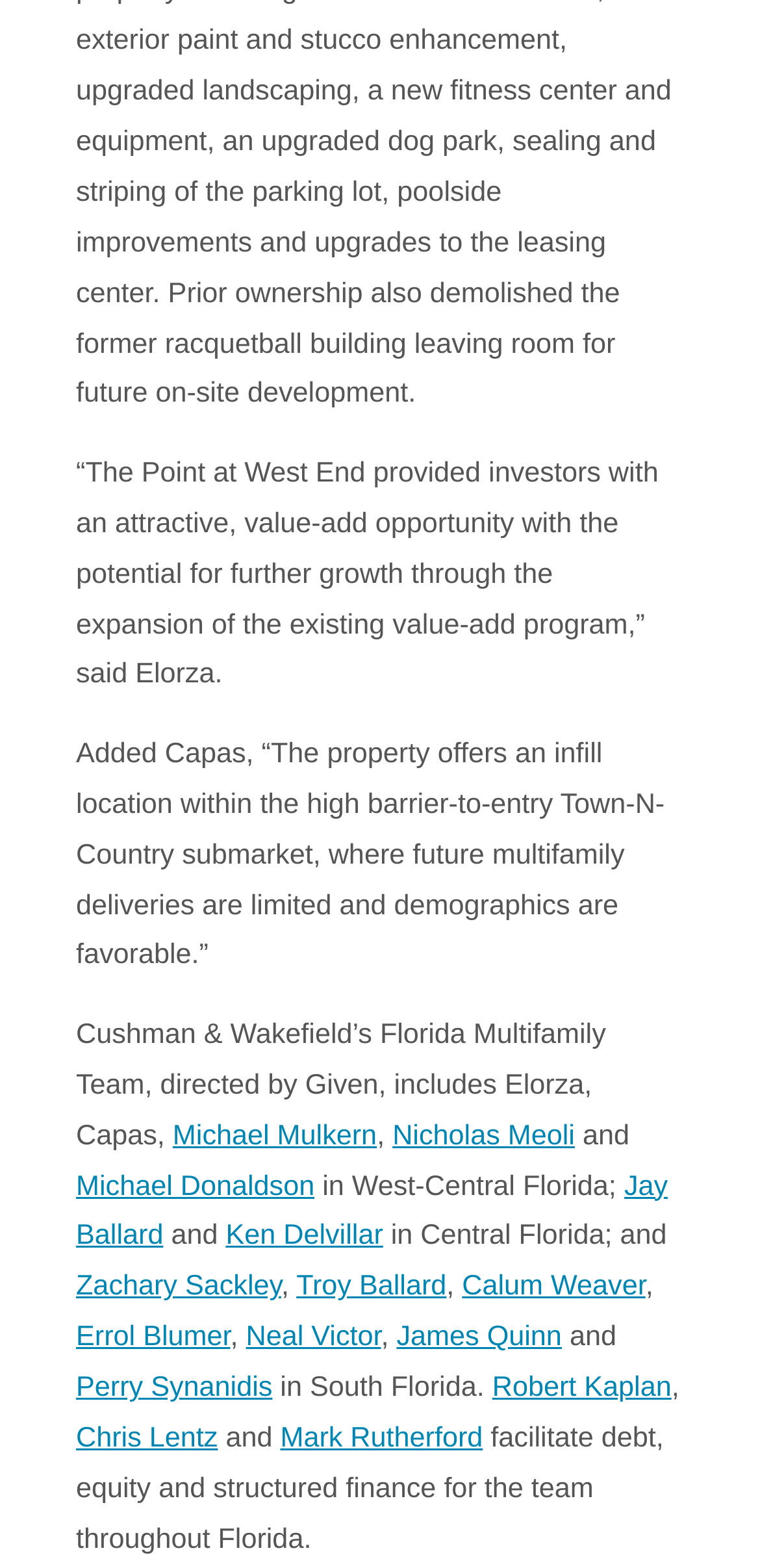Using the details in the image, give a detailed response to the question below:
What is the location of the property?

The article mentions that the property, 'The Point at West End', is located in West-Central Florida, specifically in the Town-N-Country submarket.